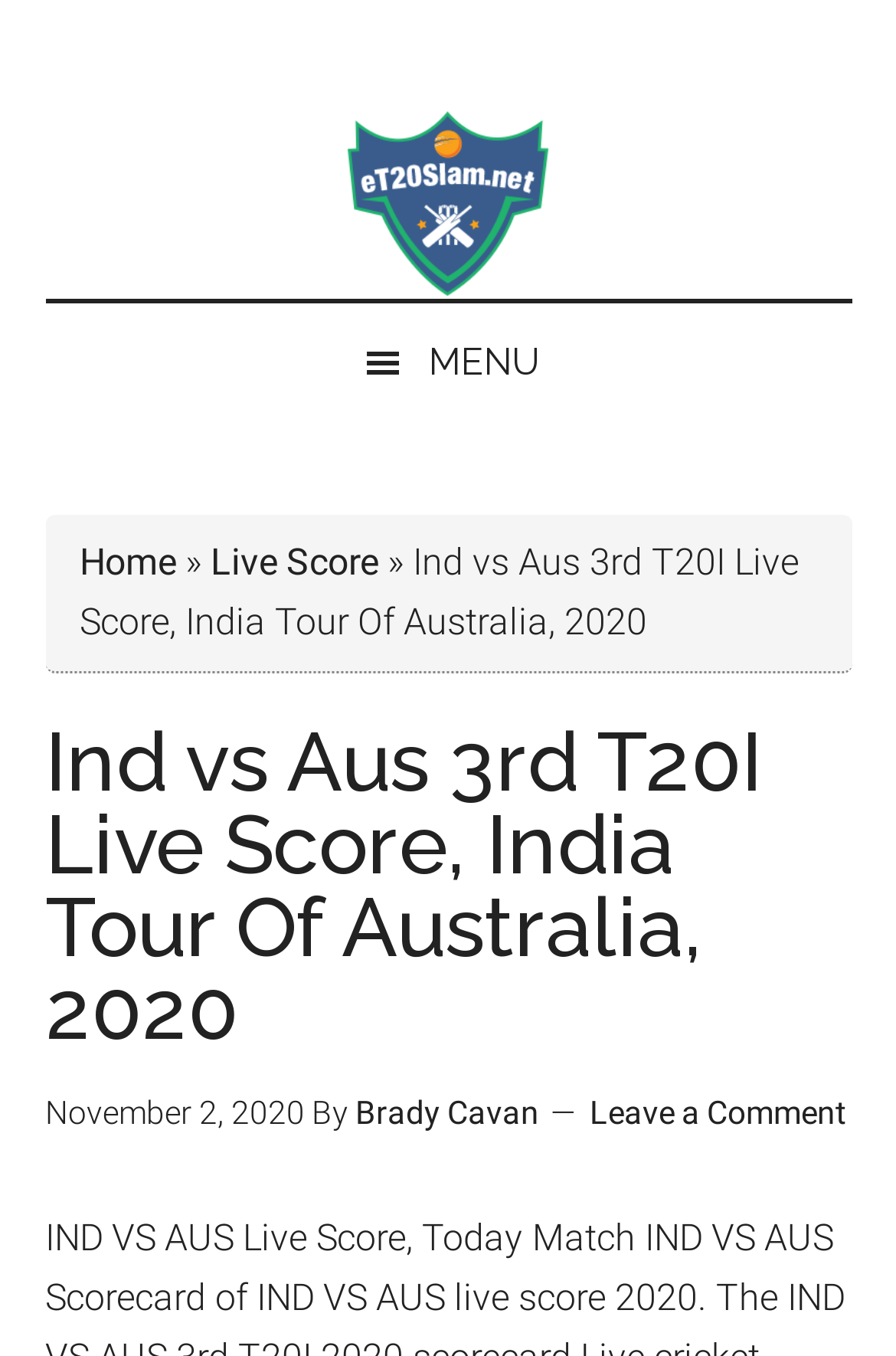Using the provided description Menu, find the bounding box coordinates for the UI element. Provide the coordinates in (top-left x, top-left y, bottom-right x, bottom-right y) format, ensuring all values are between 0 and 1.

[0.0, 0.224, 1.0, 0.312]